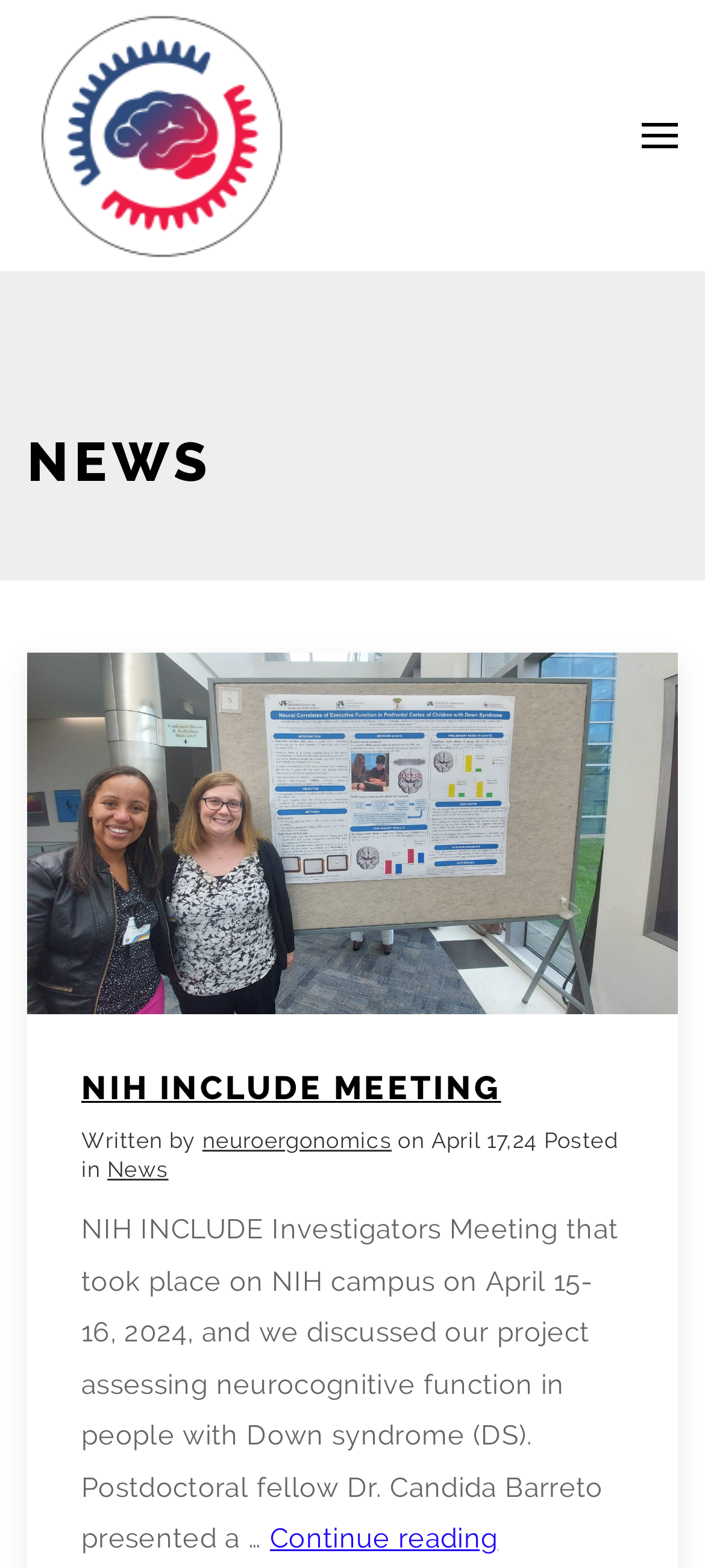Extract the bounding box coordinates for the HTML element that matches this description: "NIH INCLUDE Meeting". The coordinates should be four float numbers between 0 and 1, i.e., [left, top, right, bottom].

[0.115, 0.681, 0.711, 0.706]